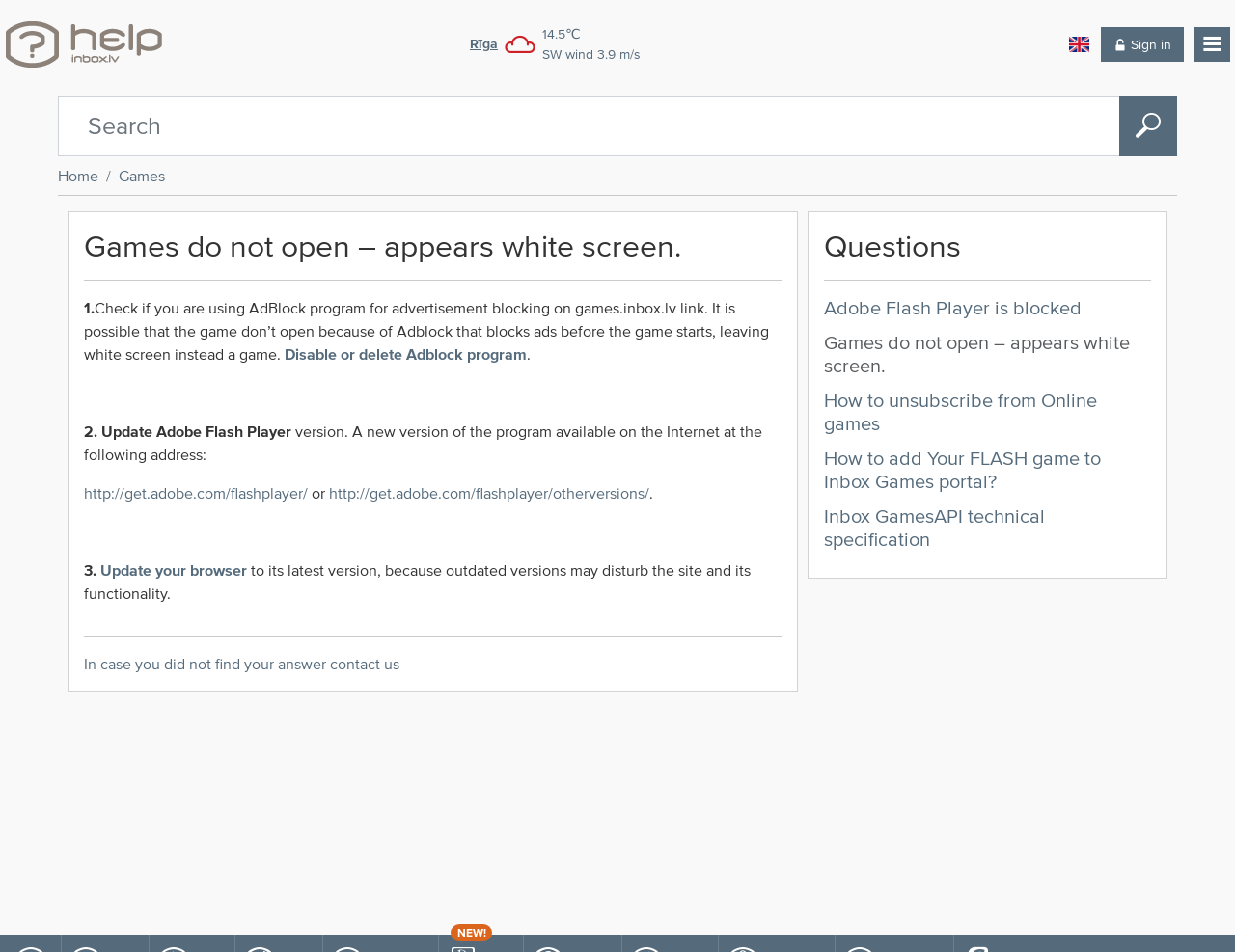Please identify the bounding box coordinates of the element on the webpage that should be clicked to follow this instruction: "Check games". The bounding box coordinates should be given as four float numbers between 0 and 1, formatted as [left, top, right, bottom].

[0.096, 0.175, 0.134, 0.193]